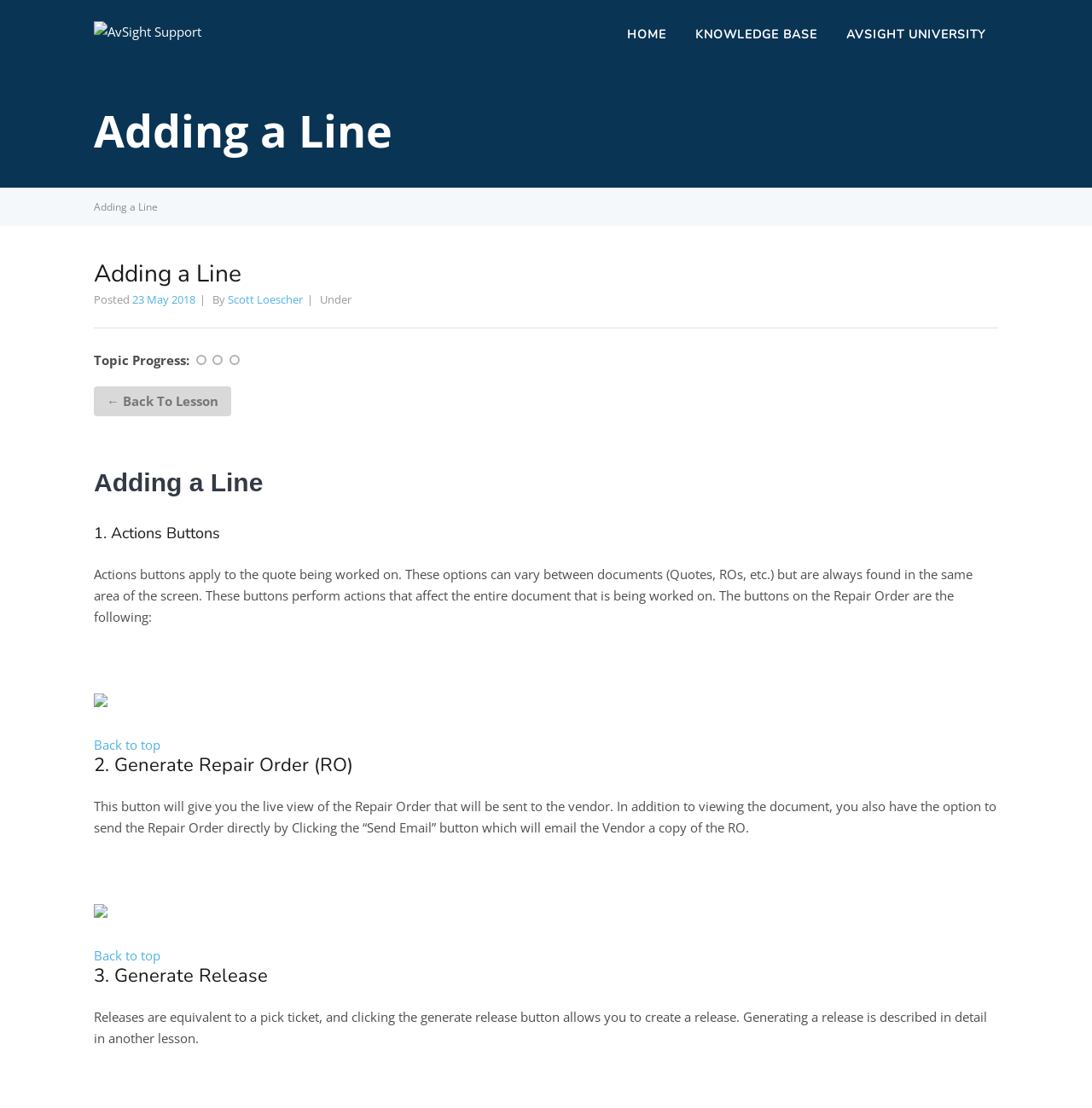What is the function of the 'Generate Repair Order' button?
Please respond to the question thoroughly and include all relevant details.

The 'Generate Repair Order' button gives you the live view of the Repair Order that will be sent to the vendor. In addition to viewing the document, you also have the option to send the Repair Order directly by clicking the “Send Email” button which will email the Vendor a copy of the RO.